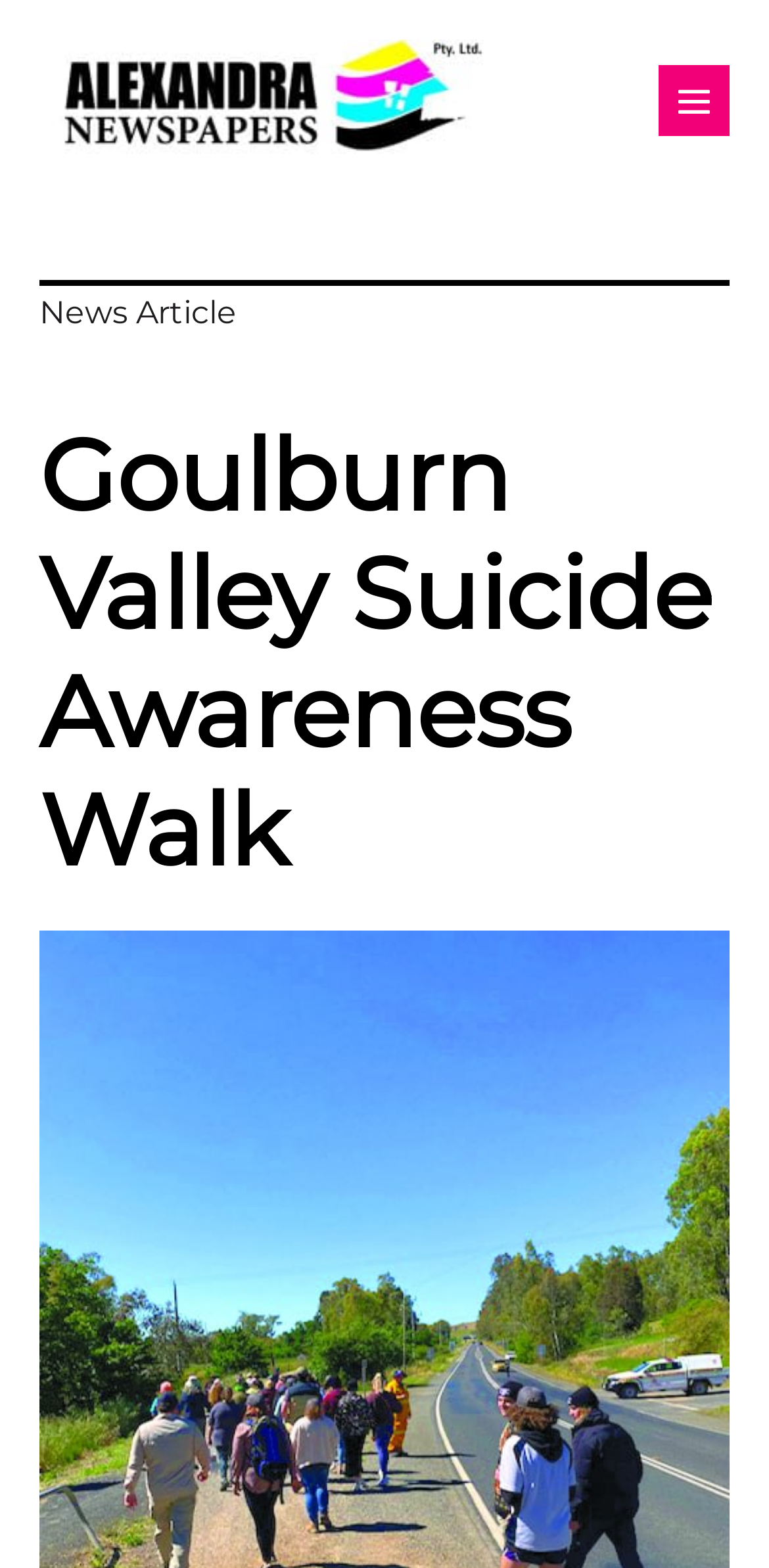Identify and extract the main heading of the webpage.

Goulburn Valley Suicide Awareness Walk